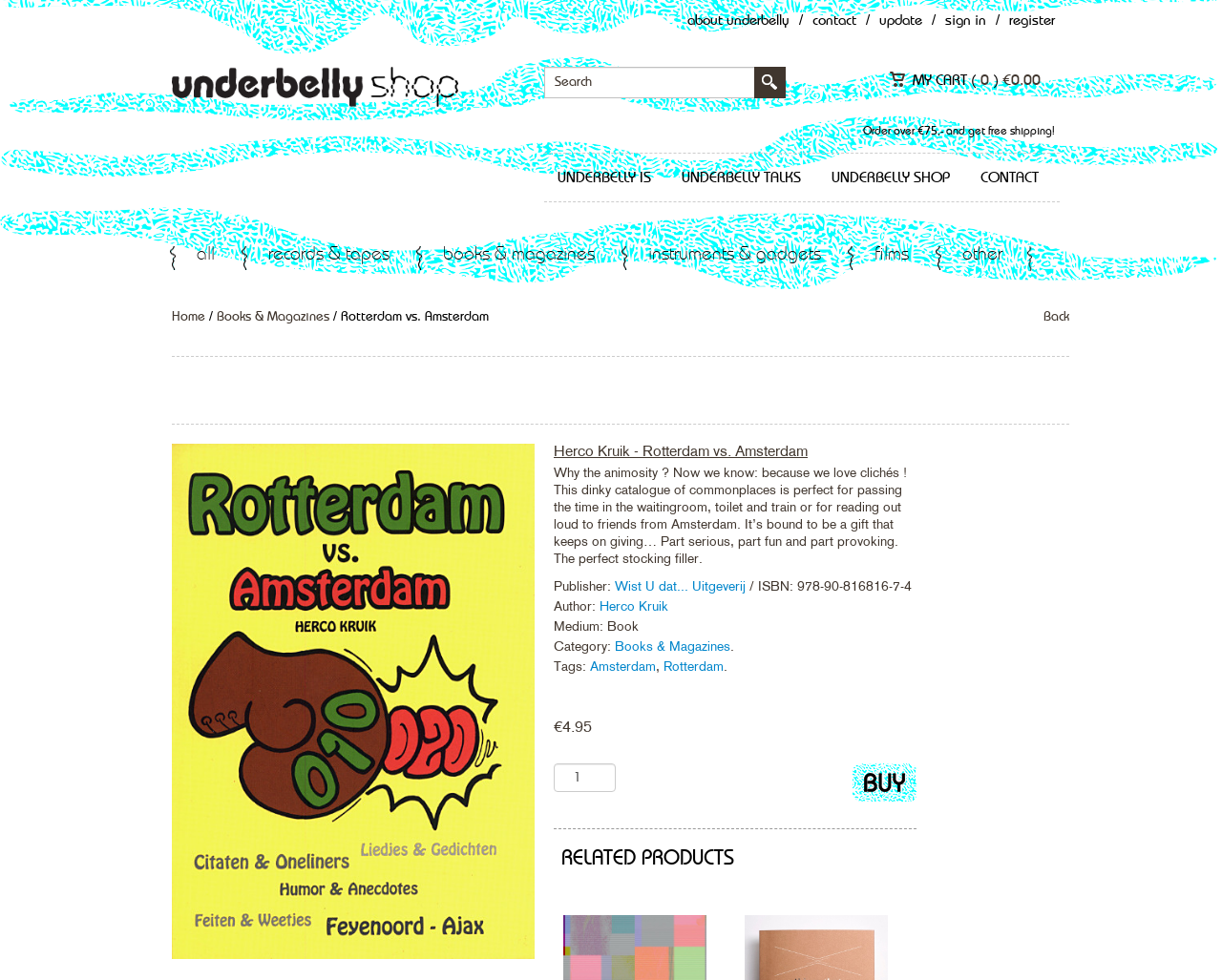Please provide a comprehensive response to the question based on the details in the image: Who is the author of the book?

I found the answer by looking at the text 'Author:' which is followed by a link 'Herco Kruik', indicating that it is the author of the book.